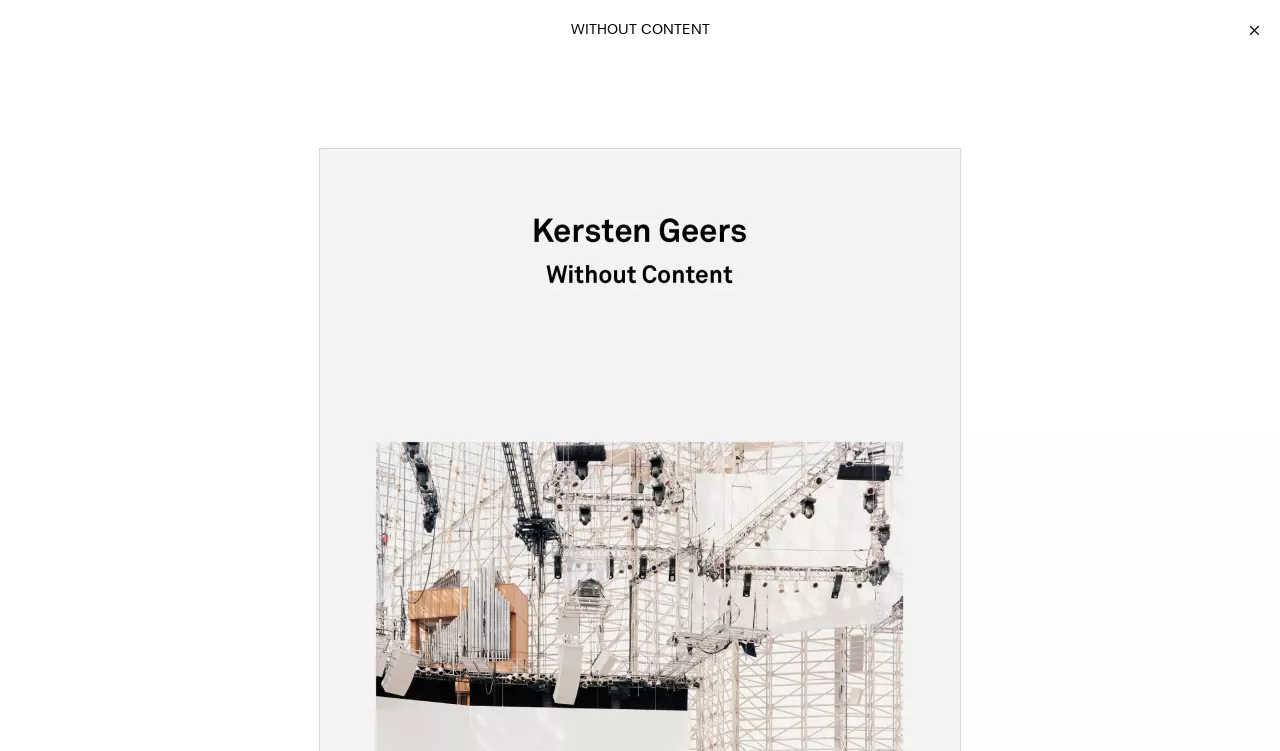Given the element description: "aria-label="Close modal"", predict the bounding box coordinates of the UI element it refers to, using four float numbers between 0 and 1, i.e., [left, top, right, bottom].

[0.96, 0.0, 1.0, 0.08]